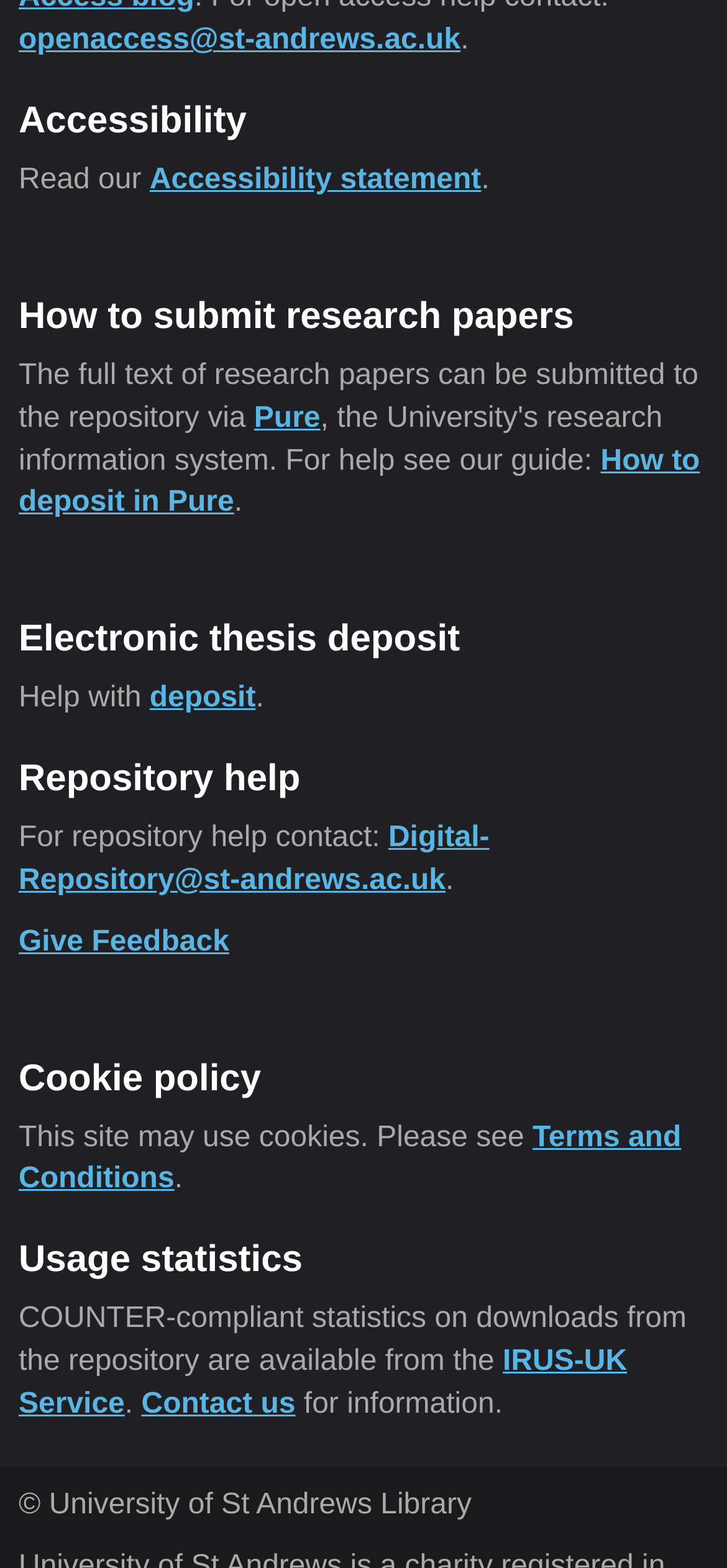Based on the image, please respond to the question with as much detail as possible:
What is the email address for accessibility-related queries?

I found the answer by looking at the top of the page, where it provides a link to 'openaccess@st-andrews.ac.uk'.